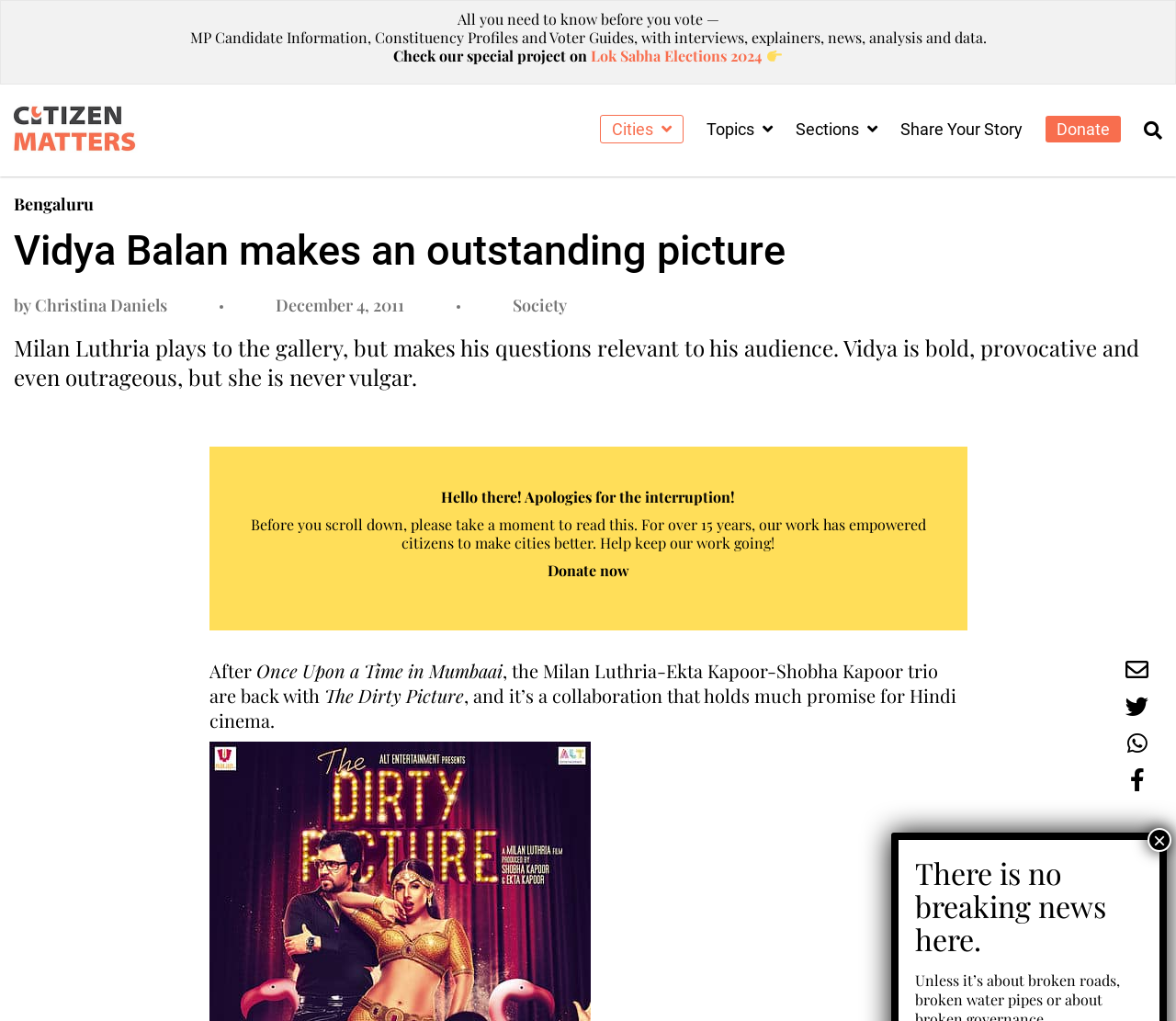What is the topic of the article?
Based on the content of the image, thoroughly explain and answer the question.

I found the answer by reading the text in the main content area of the webpage, which mentions 'The Dirty Picture' as the title of a movie.